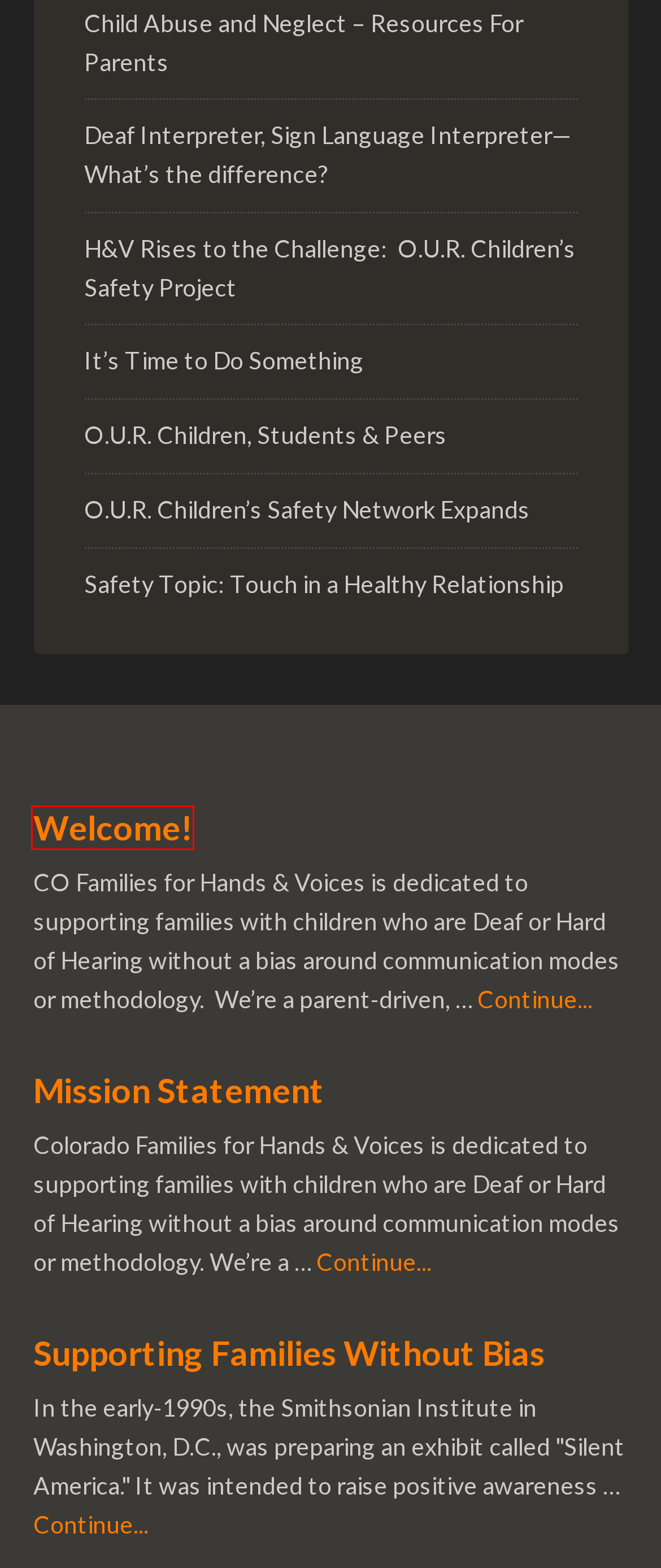With the provided screenshot showing a webpage and a red bounding box, determine which webpage description best fits the new page that appears after clicking the element inside the red box. Here are the options:
A. Child Abuse and Neglect – Resources For Parents
B. Welcome!
C. O.U.R. Children’s Safety Network Expands
D. Safety Topic: Touch in a Healthy Relationship
E. H&V Rises to the Challenge:  O.U.R. Children’s Safety Project
F. Mission Statement
G. It’s Time to Do Something
H. O.U.R. Children, Students & Peers

B